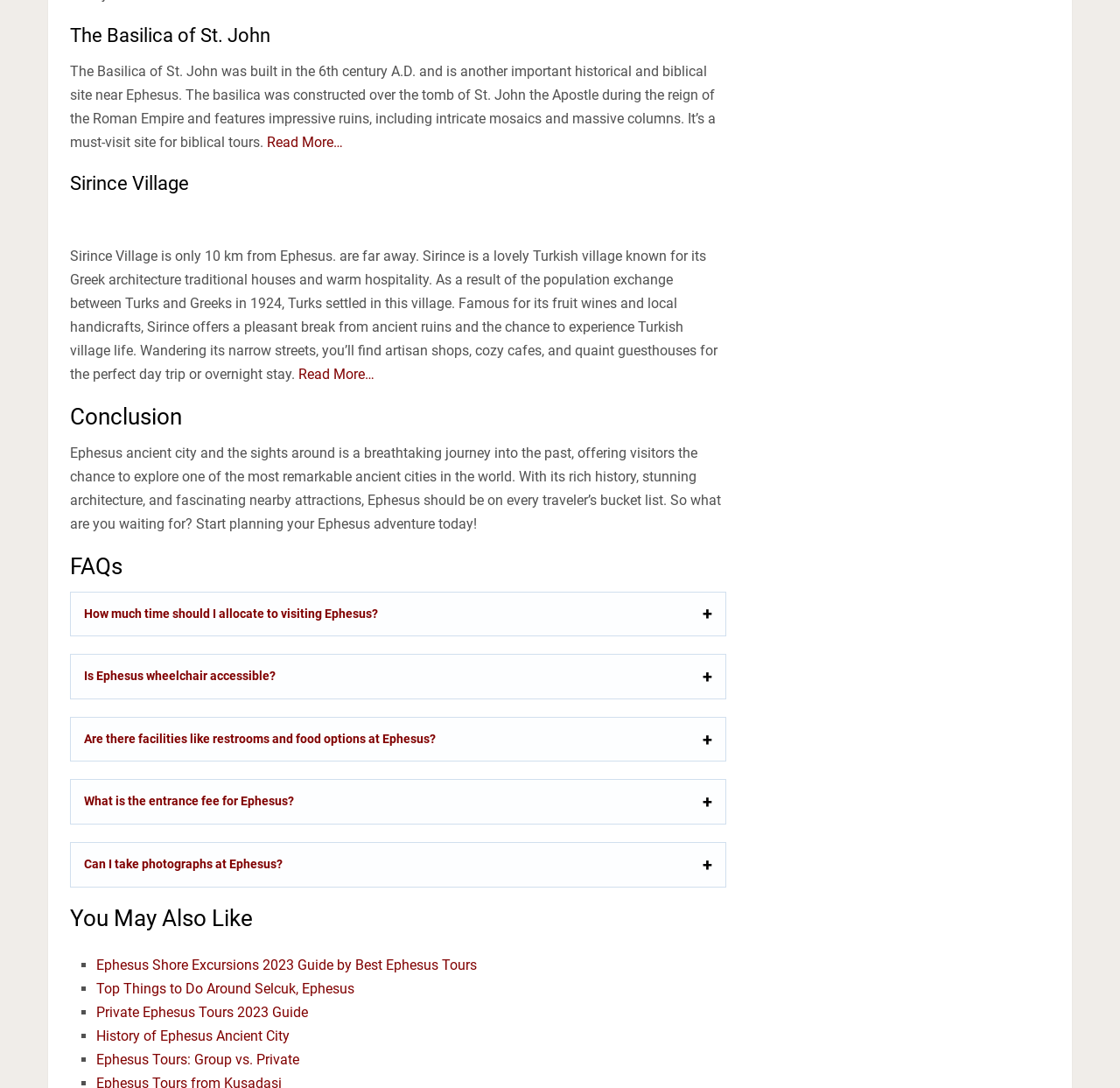Determine the bounding box coordinates of the element that should be clicked to execute the following command: "Discover the history of Ephesus Ancient City".

[0.086, 0.944, 0.259, 0.96]